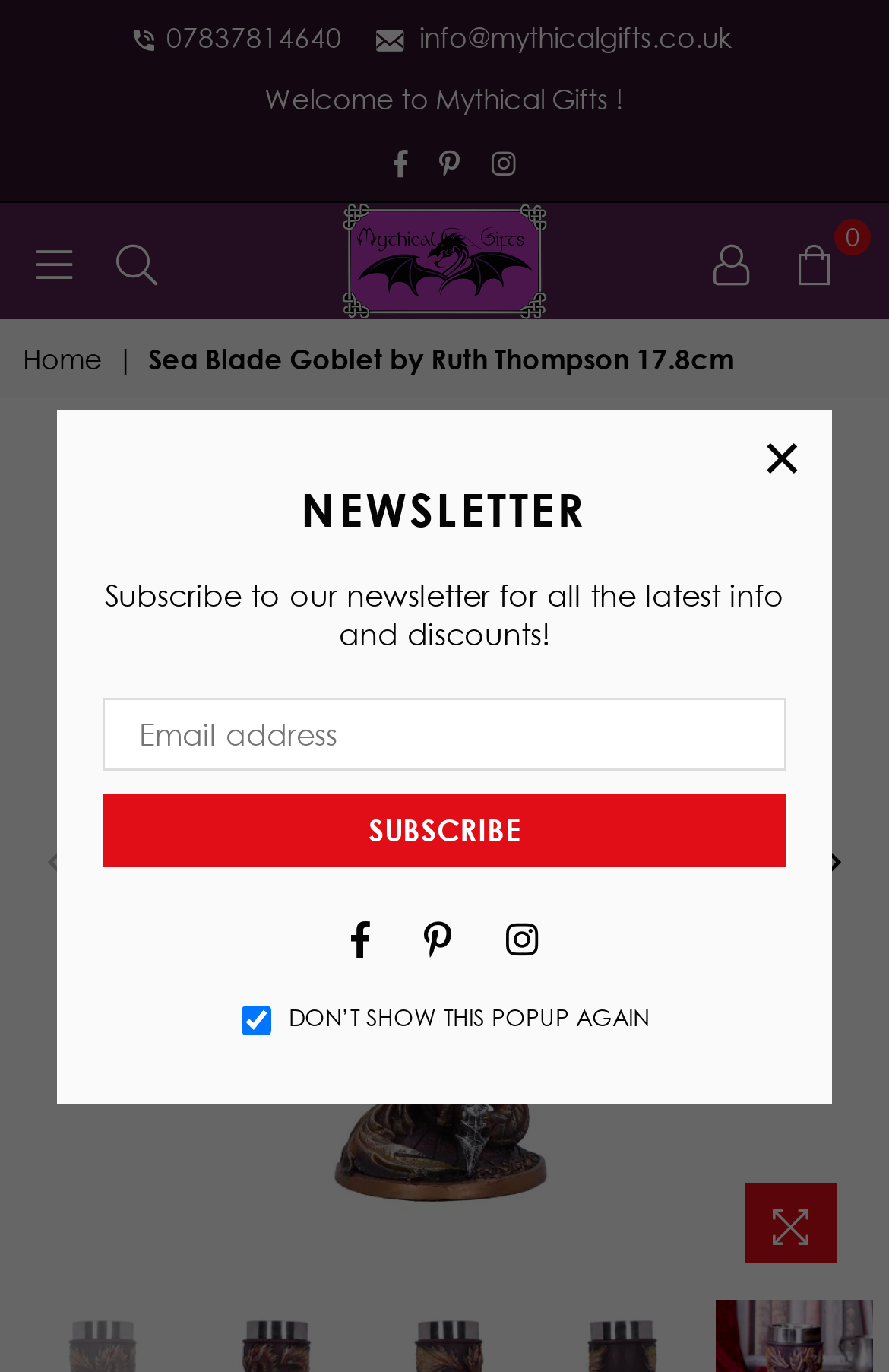Determine the bounding box coordinates of the clickable region to carry out the instruction: "Subscribe to the newsletter".

[0.115, 0.579, 0.885, 0.632]